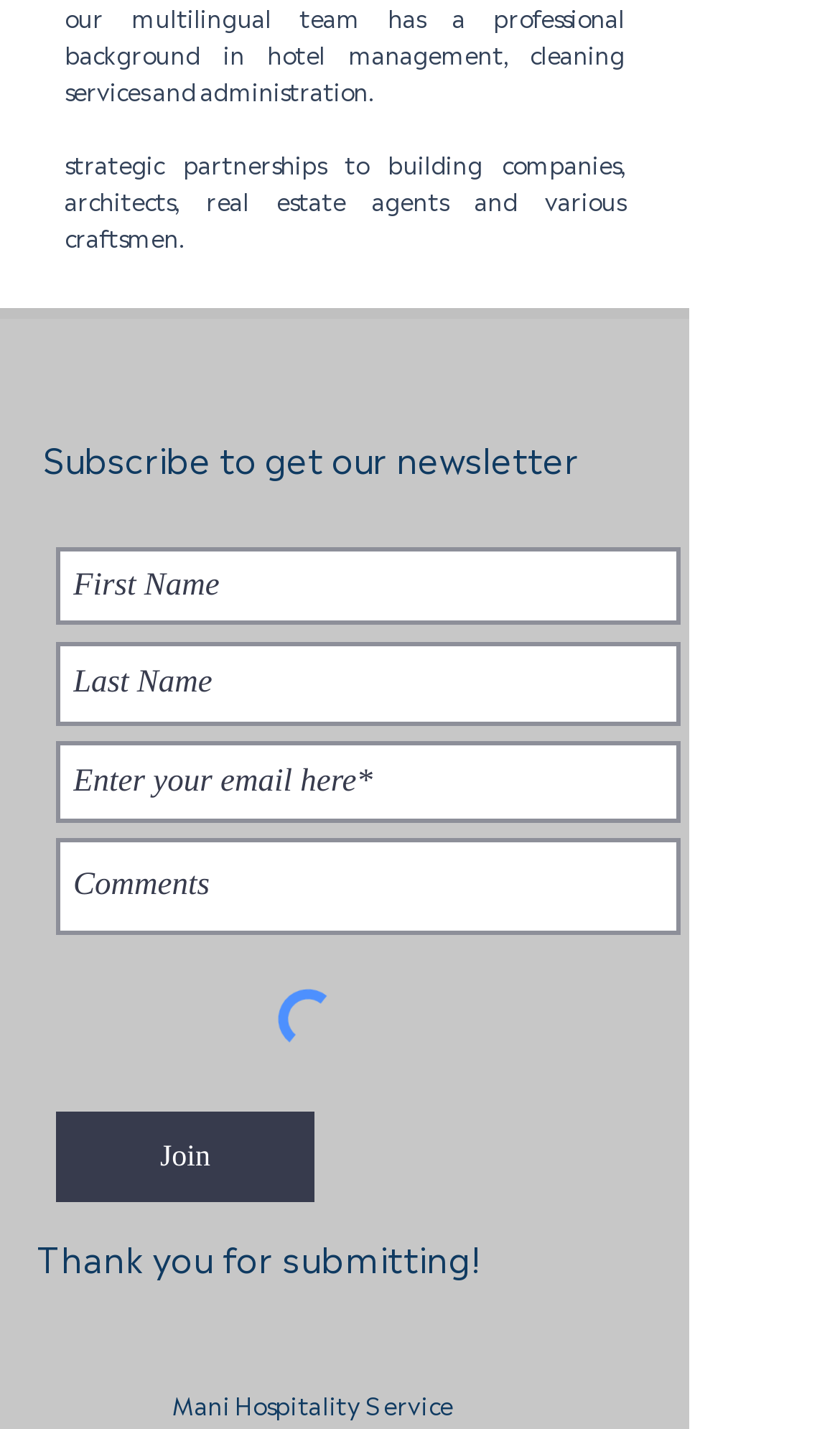Please specify the coordinates of the bounding box for the element that should be clicked to carry out this instruction: "Send a message on WhatsApp". The coordinates must be four float numbers between 0 and 1, formatted as [left, top, right, bottom].

[0.238, 0.231, 0.328, 0.284]